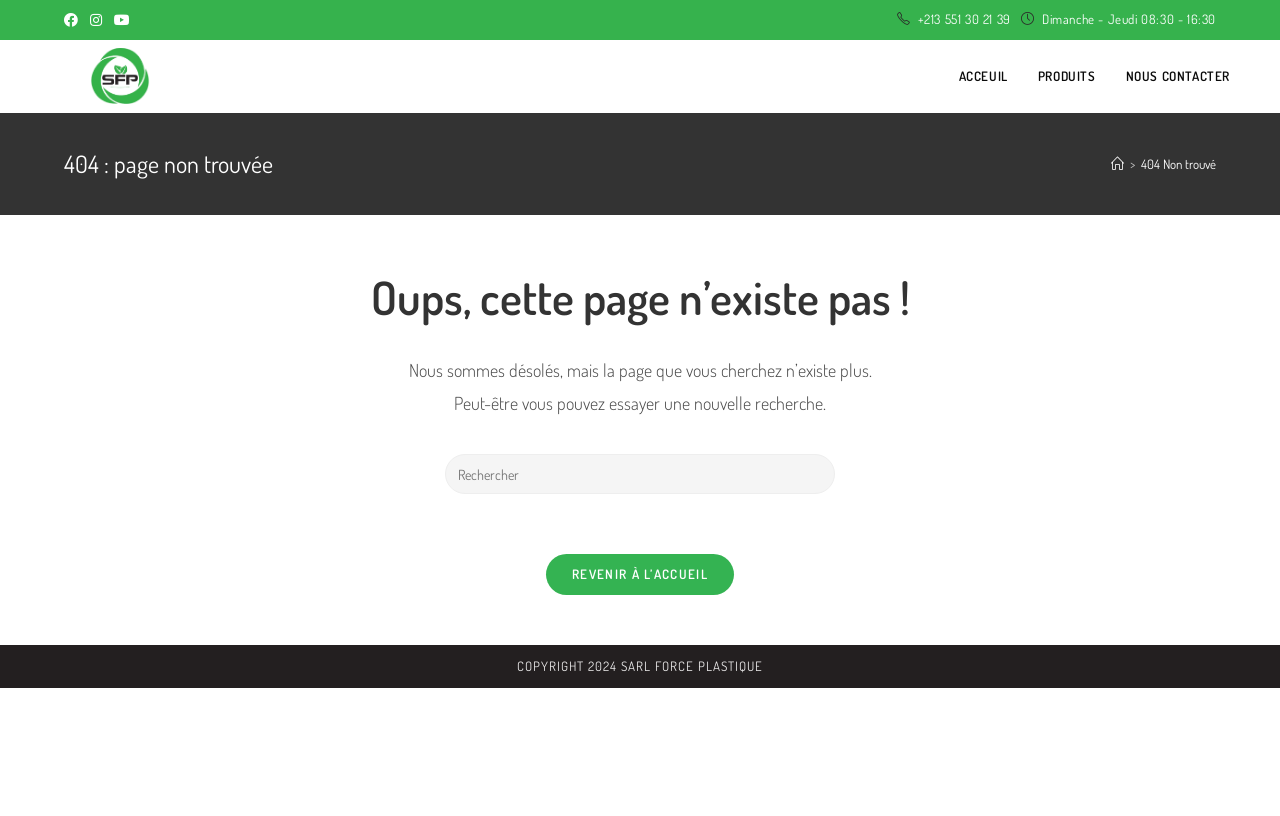Show the bounding box coordinates for the element that needs to be clicked to execute the following instruction: "Call the phone number". Provide the coordinates in the form of four float numbers between 0 and 1, i.e., [left, top, right, bottom].

[0.717, 0.013, 0.792, 0.033]